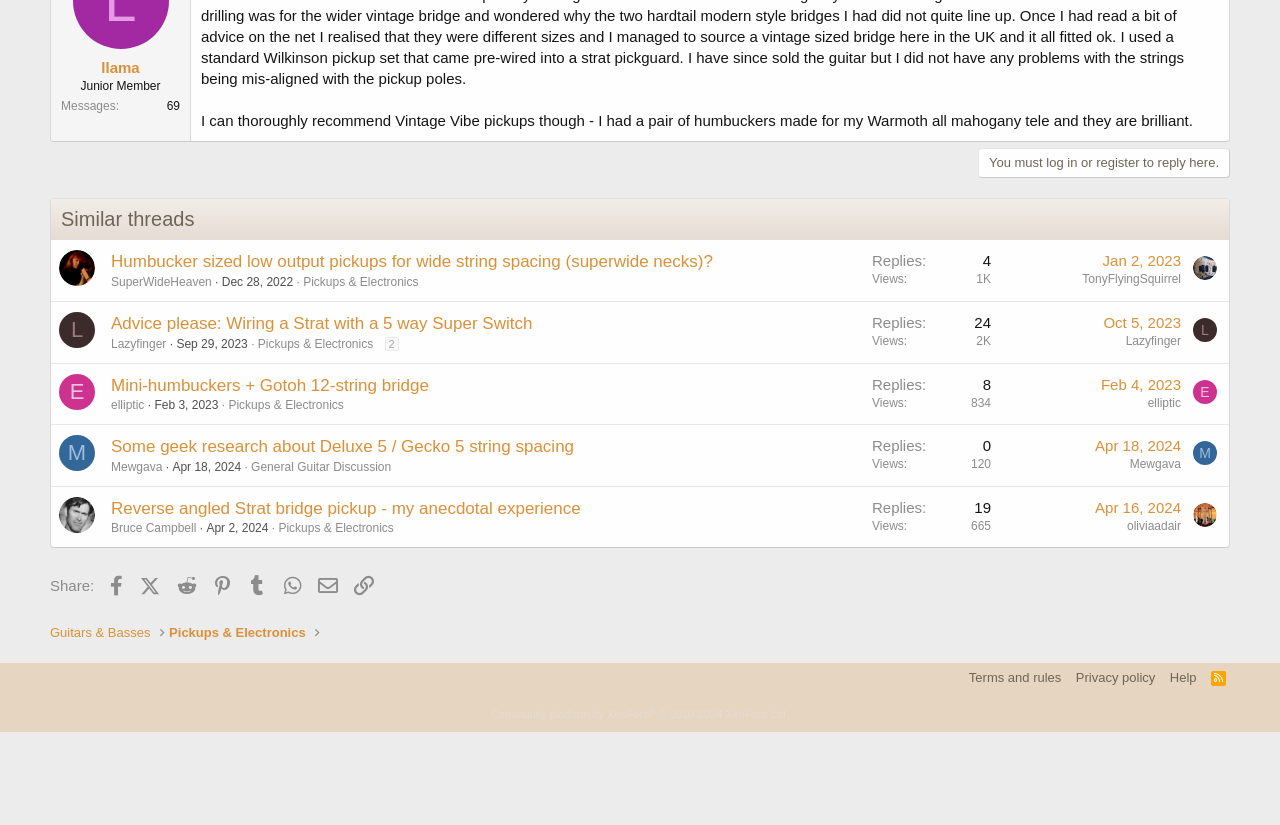Find the bounding box coordinates for the area that must be clicked to perform this action: "View the 'Similar threads' section".

[0.04, 0.242, 0.96, 0.291]